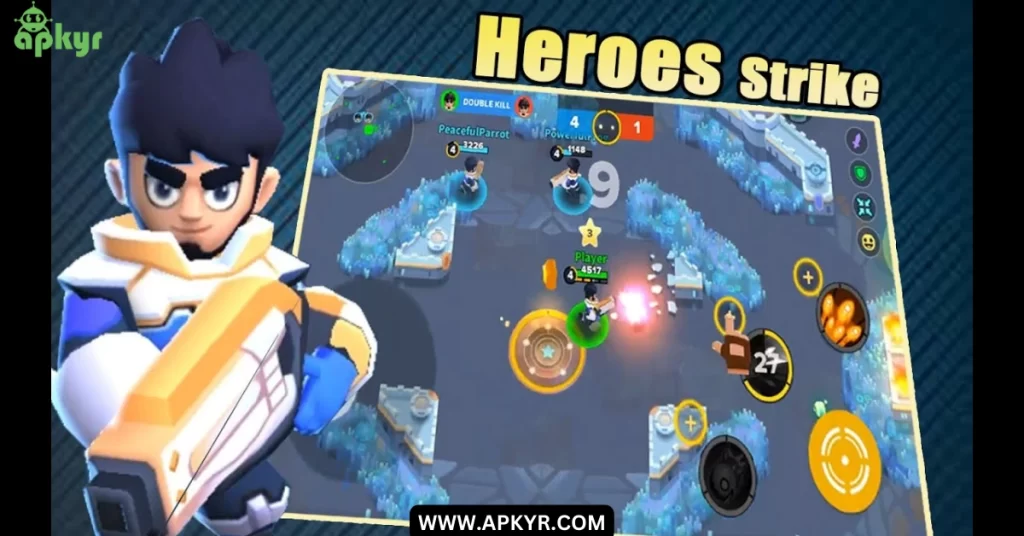Provide an in-depth description of all elements within the image.

The image showcases the dynamic gameplay of "Heroes Strike Offline," a popular multiplayer online battle arena (MOBA) game. Prominently featured on the left is a stylized character, equipped with a futuristic weapon and displaying a determined expression. The background reveals an engaging battlefield, highlighted by an icy terrain and various obstacles. Game elements such as player icons, a score display, and skill activation buttons can be seen, indicating intense action. The game's title, "Heroes Strike," boldly arches over the scene, capturing the essence of fast-paced competition and hero-based strategy. The image reflects a vibrant and immersive gaming experience, appealing to both seasoned players and newcomers. For more details about the game, visit the promotional site, indicated by the web address at the bottom.